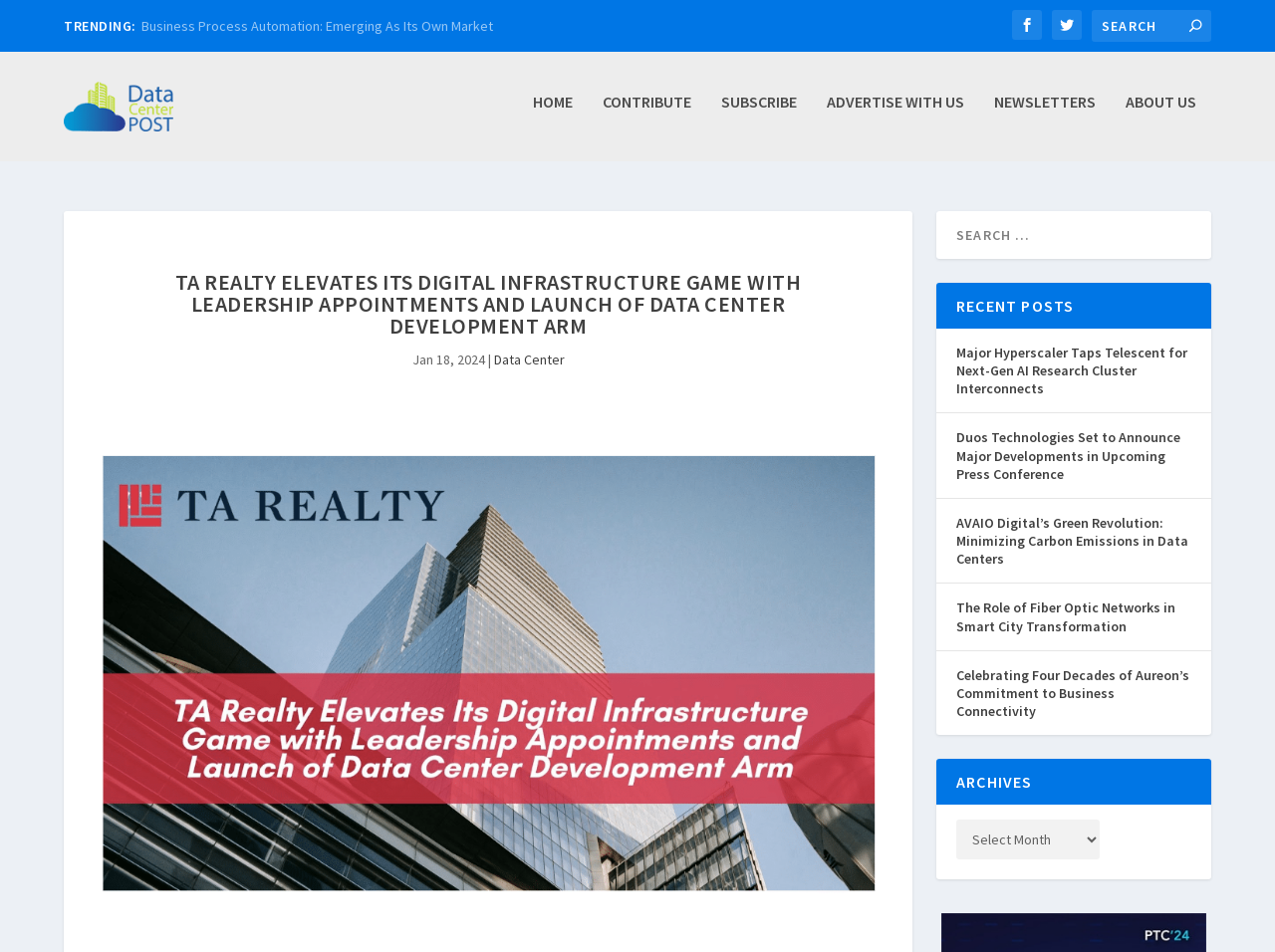How many recent posts are listed?
Refer to the image and offer an in-depth and detailed answer to the question.

I counted the number of link elements under the heading 'RECENT POSTS' and found that there are 5 recent posts listed.